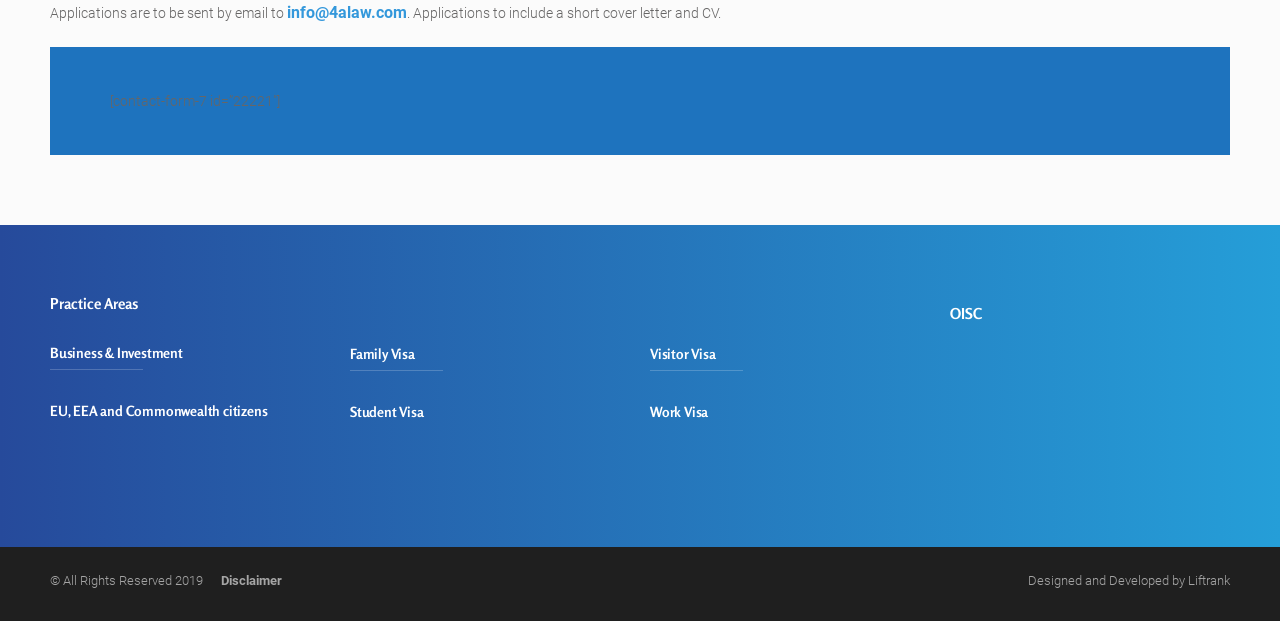What are the different types of visas offered?
Please provide a single word or phrase answer based on the image.

Business & Investment, Family, Student, Visitor, Work